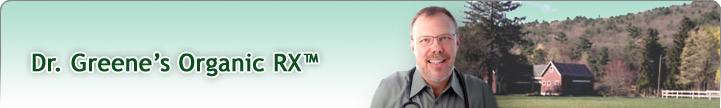Please answer the following query using a single word or phrase: 
What is Dr. Greene's commitment to?

Promoting organic food choices